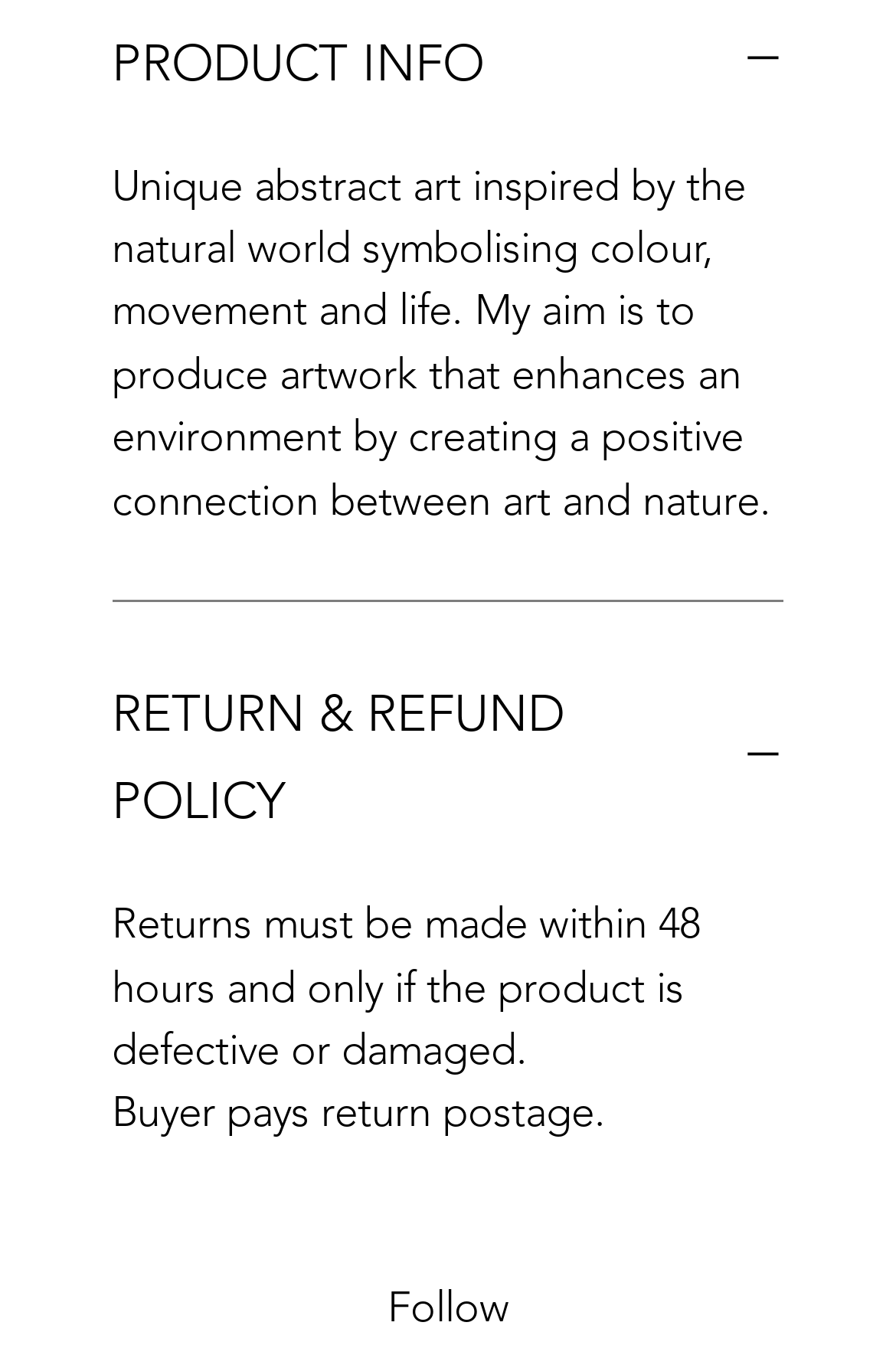What is the return policy?
Craft a detailed and extensive response to the question.

The return policy is mentioned in the 'RETURN & REFUND POLICY' section, which states that returns must be made within 48 hours and only if the product is defective or damaged.